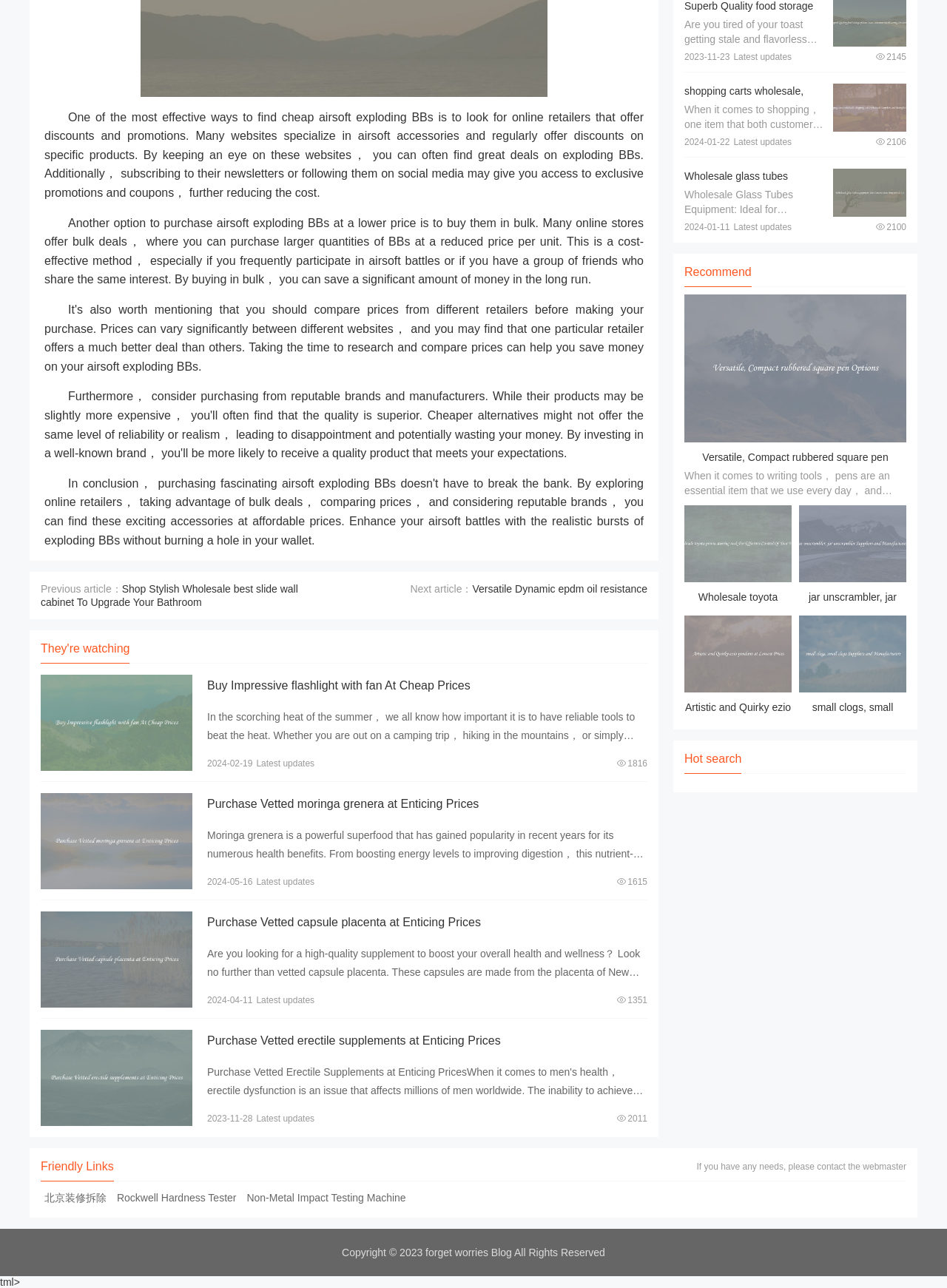Find the bounding box coordinates for the HTML element described as: "北京装修拆除". The coordinates should consist of four float values between 0 and 1, i.e., [left, top, right, bottom].

[0.043, 0.925, 0.116, 0.935]